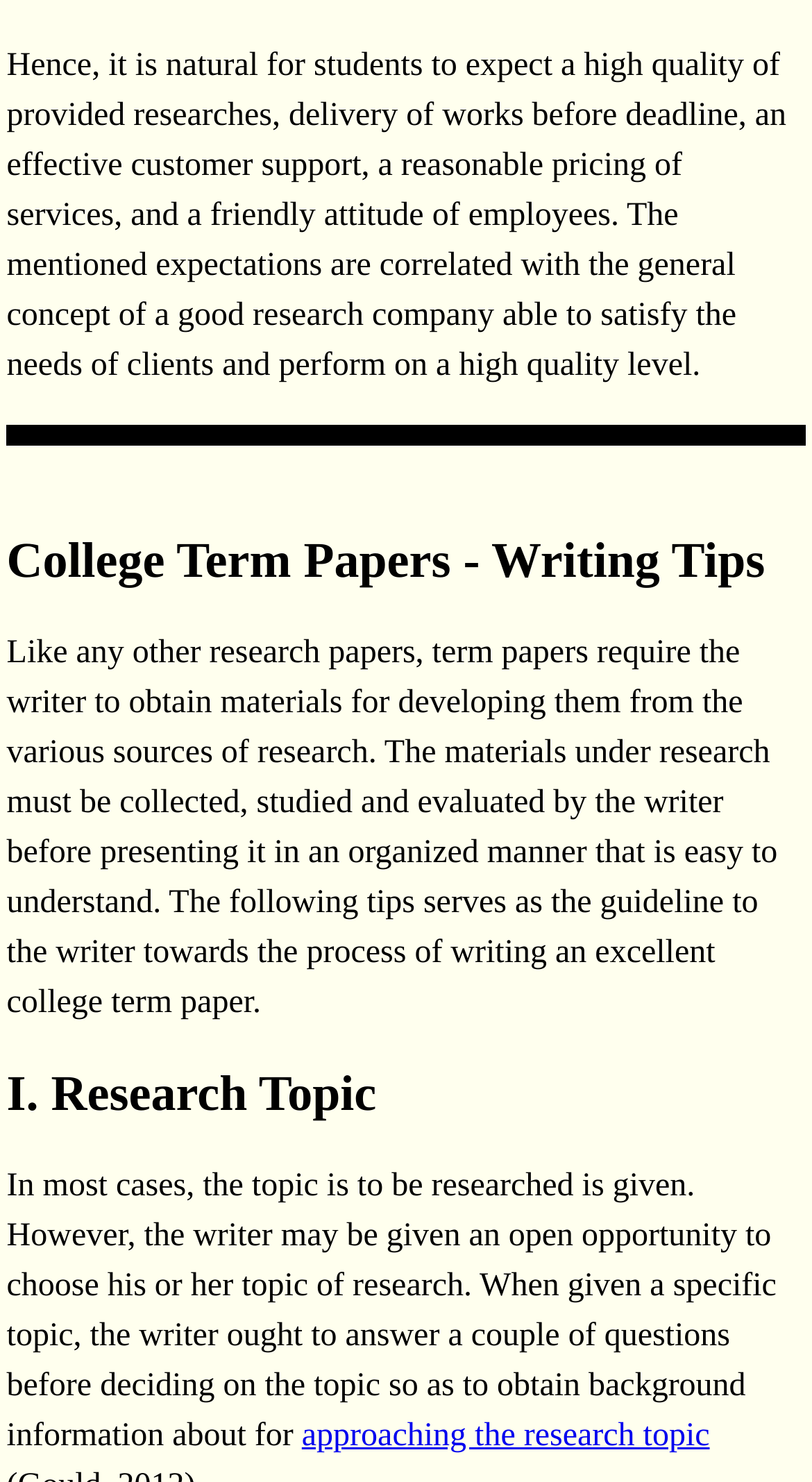What is the main topic of the webpage?
Examine the image and give a concise answer in one word or a short phrase.

College Term Papers